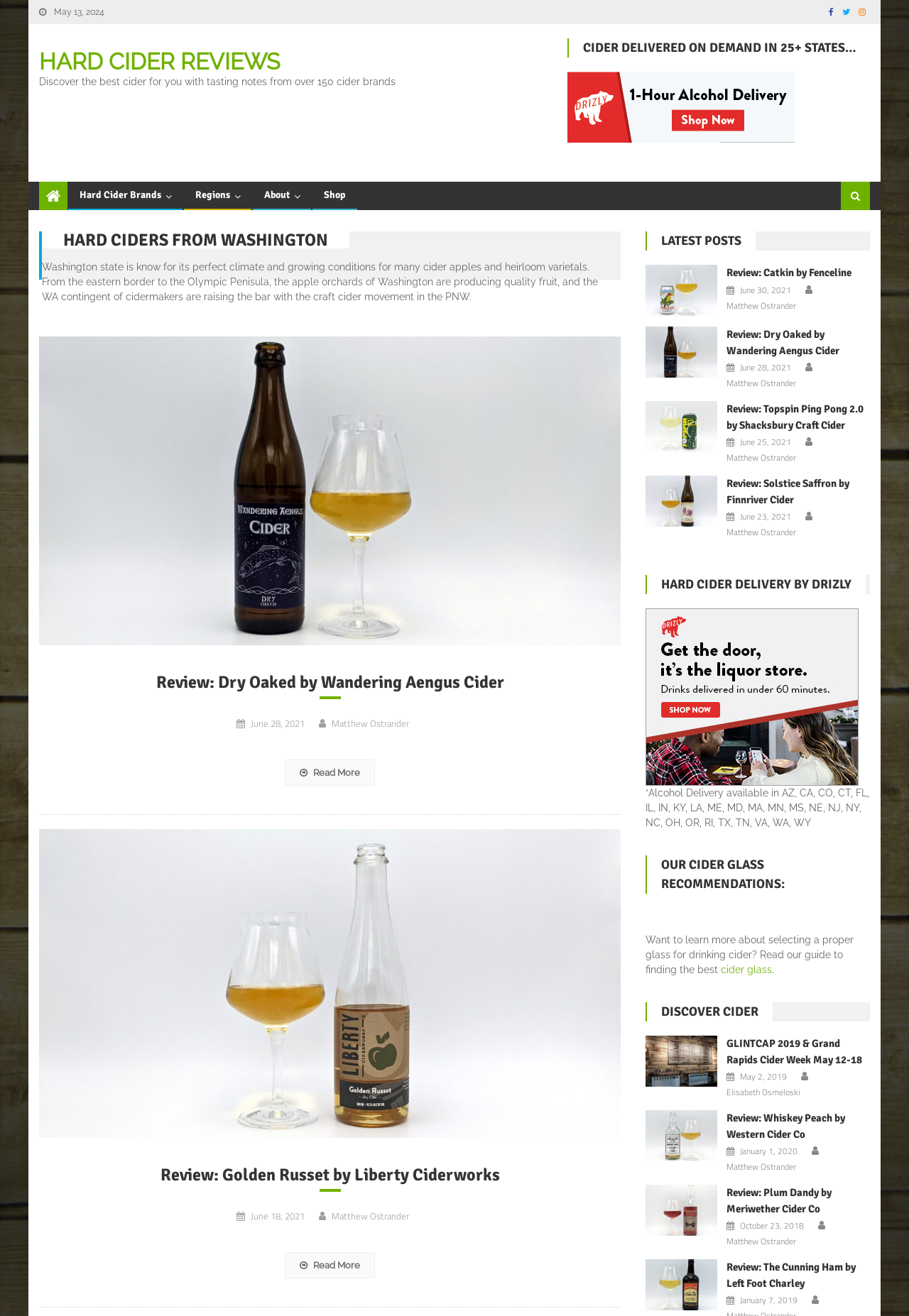How many states are mentioned for hard cider delivery? Using the information from the screenshot, answer with a single word or phrase.

25+